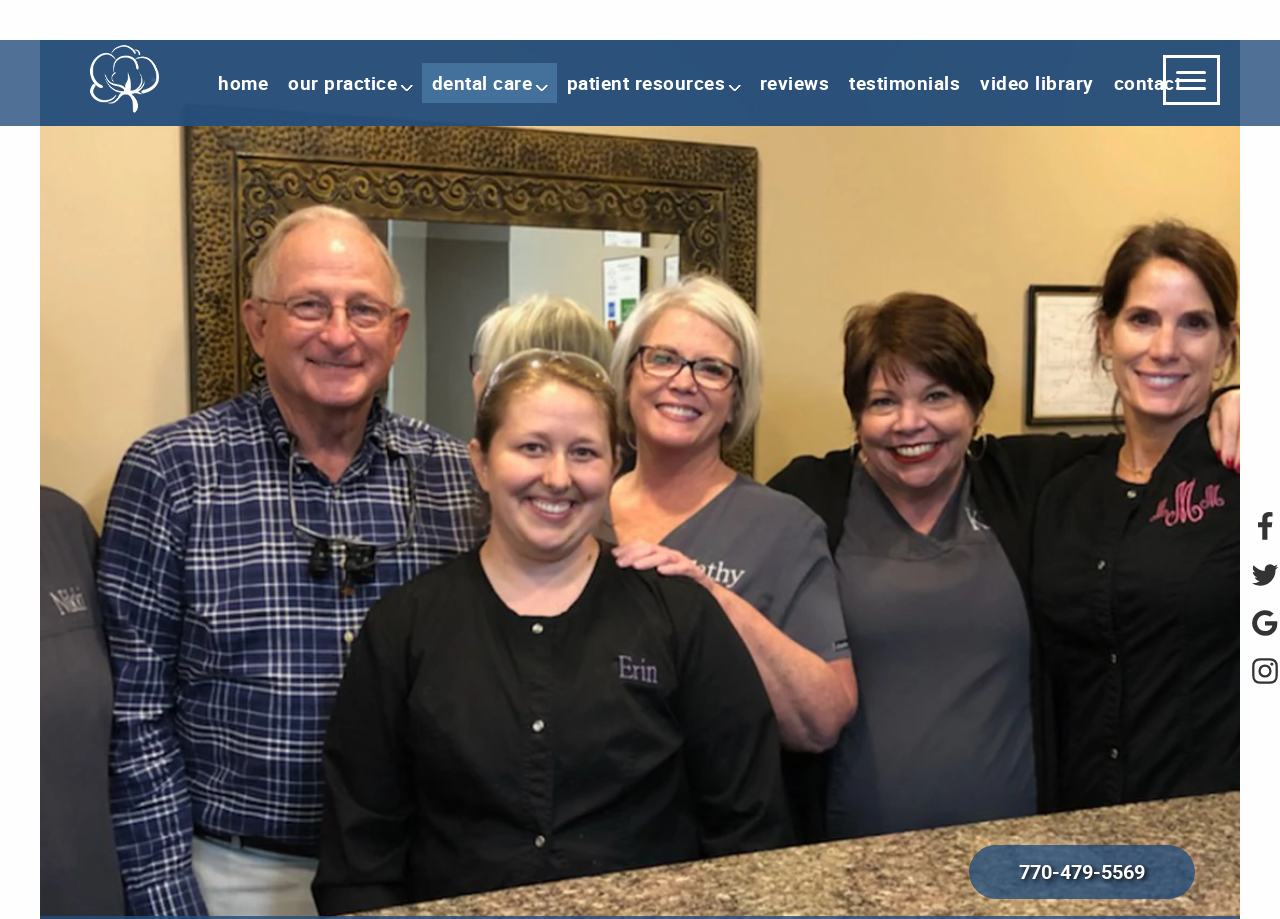Please extract and provide the main headline of the webpage.

Special Needs Dentistry